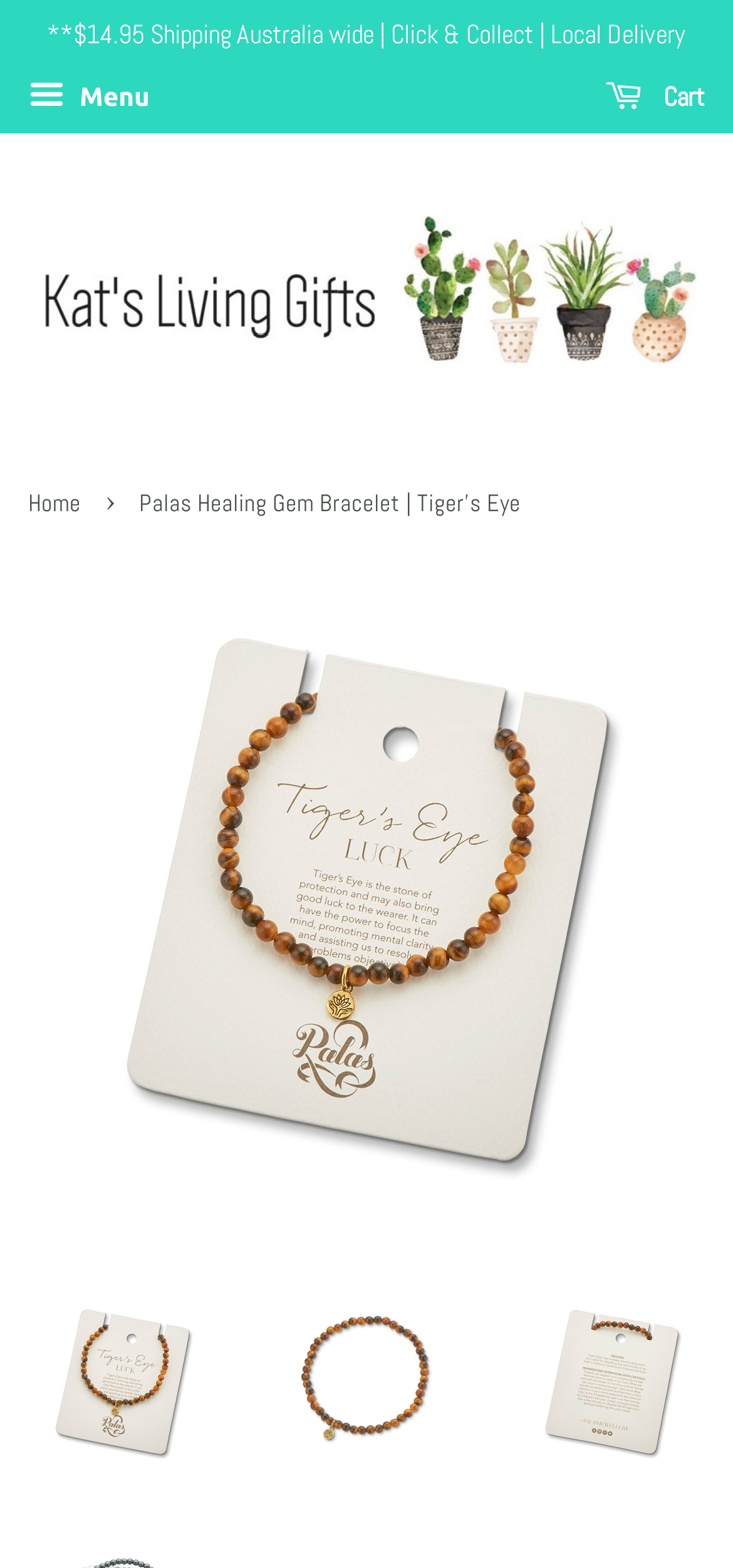Please find the bounding box coordinates of the element that must be clicked to perform the given instruction: "Click on the shipping information link". The coordinates should be four float numbers from 0 to 1, i.e., [left, top, right, bottom].

[0.064, 0.011, 0.936, 0.032]